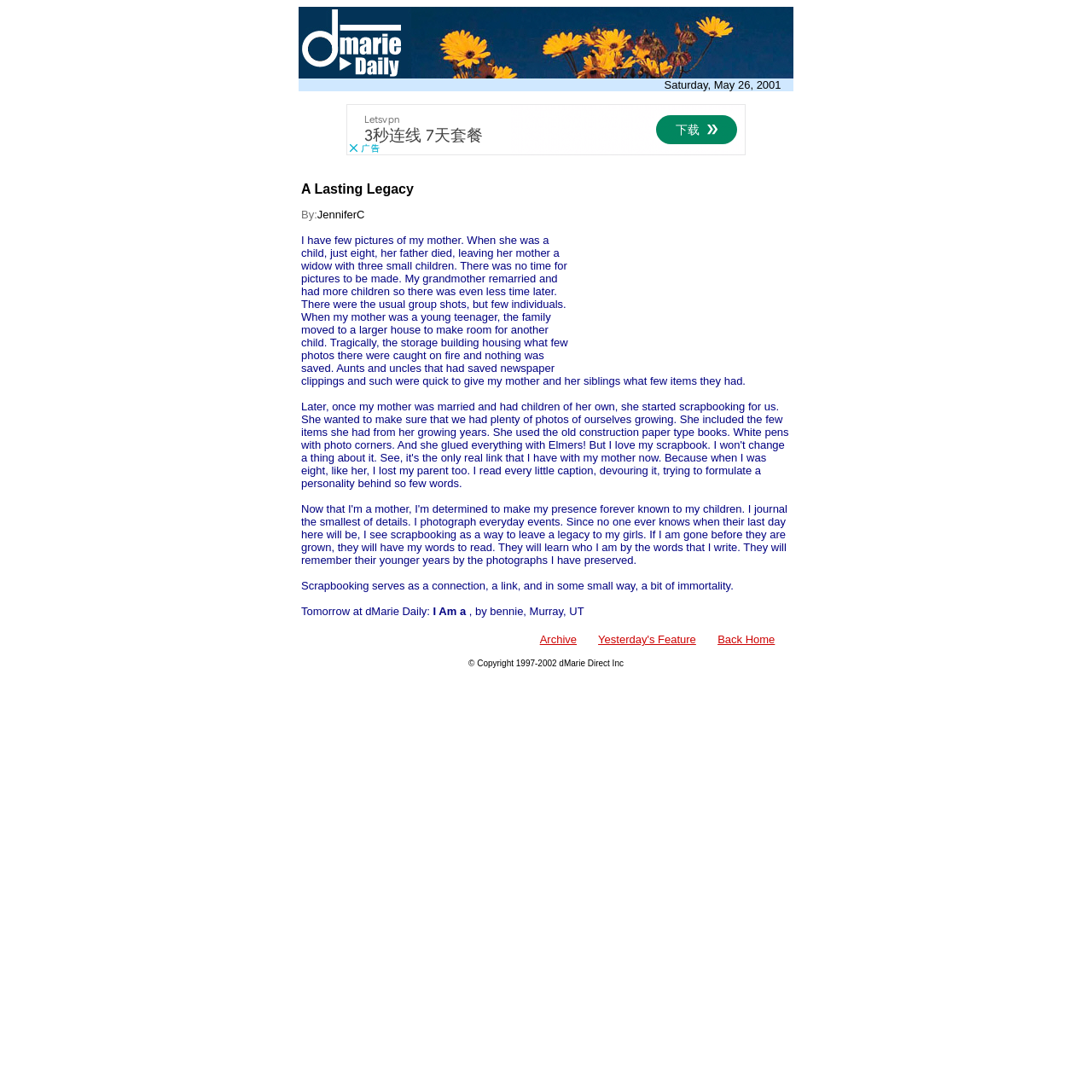Please find the bounding box coordinates in the format (top-left x, top-left y, bottom-right x, bottom-right y) for the given element description. Ensure the coordinates are floating point numbers between 0 and 1. Description: ← Previous Post

None